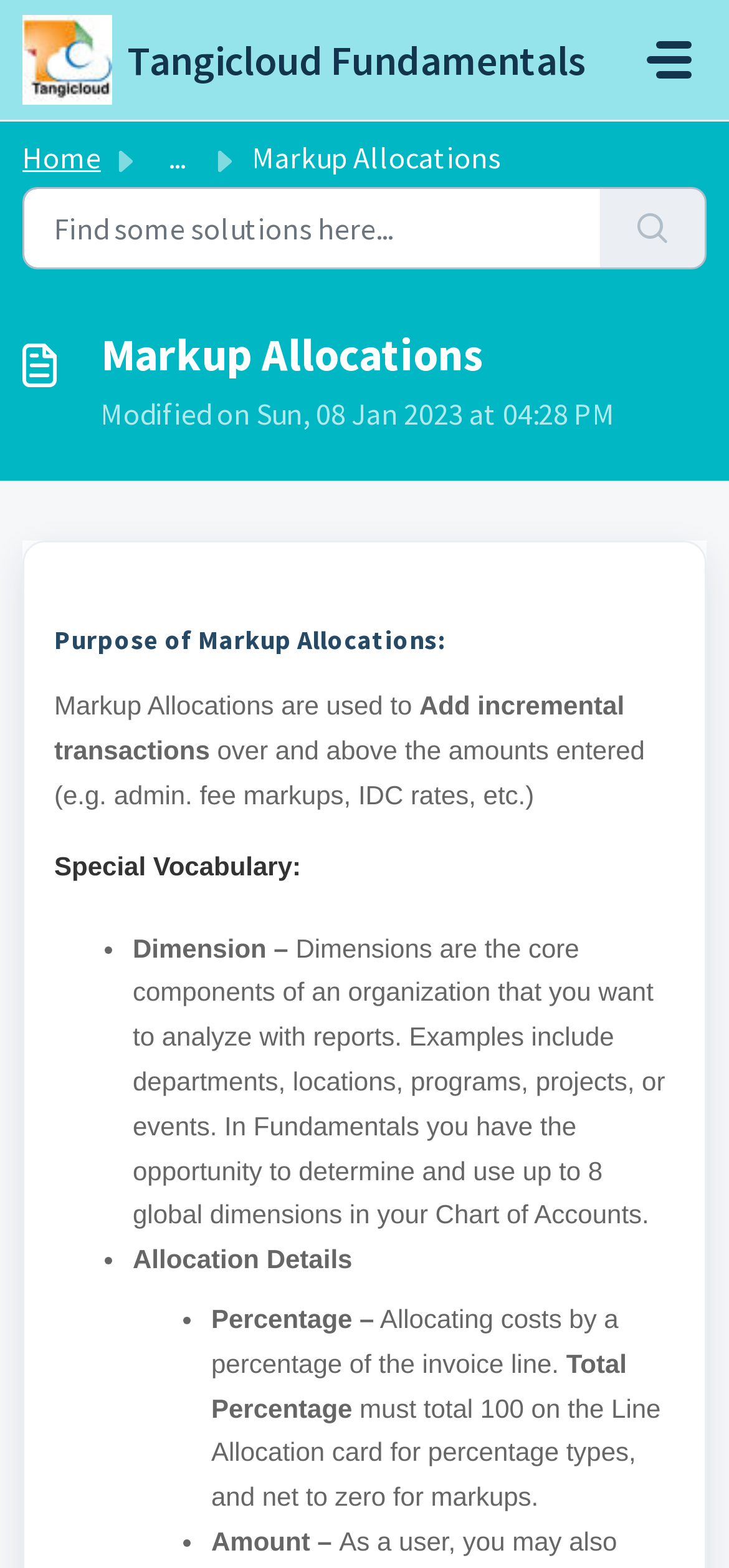Describe the webpage meticulously, covering all significant aspects.

This webpage appears to be a documentation or knowledge base page for a nonprofit and government accounting software, specifically focused on "Markup Allocations" within the Tangicloud Fundamentals system.

At the top left corner, there is a Freshworks logo, accompanied by the text "Tangicloud Fundamentals". On the top right corner, there is a toggle navigation button.

Below the logo, there is a breadcrumb navigation menu with links to "Home" and a dropdown menu with more links. The current page is highlighted as "Markup Allocations".

Next to the navigation menu, there is a search bar with a placeholder text "Find some solutions here..." and a search button.

The main content of the page is divided into sections. The first section has a heading "Markup Allocations" and a subtitle "Modified on Sun, 08 Jan 2023 at 04:28 PM". This section provides a brief overview of the purpose of Markup Allocations, which is to add incremental transactions over and above the amounts entered.

The second section has a heading "Special Vocabulary:" and lists several definitions related to dimensions, allocation details, and percentage allocations. Each definition is marked with a bullet point and provides a detailed explanation of the term.

Overall, the page appears to be a reference guide for users of the Tangicloud Fundamentals system, providing detailed information on the concept of Markup Allocations and related terminology.